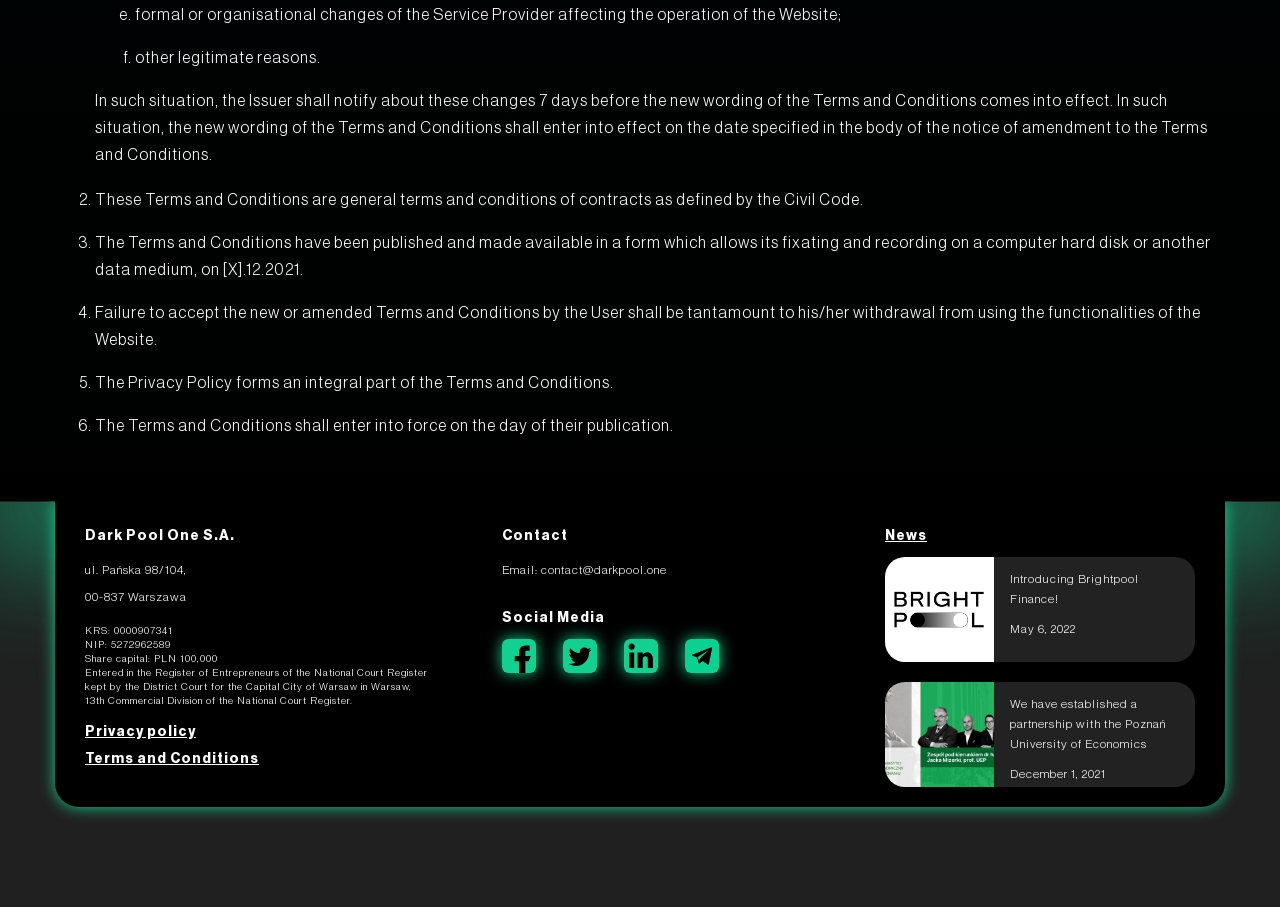What social media platforms does the company have?
Please describe in detail the information shown in the image to answer the question.

I found four link elements with images, but the images do not have alt text or descriptions, so I cannot determine which social media platforms they represent.